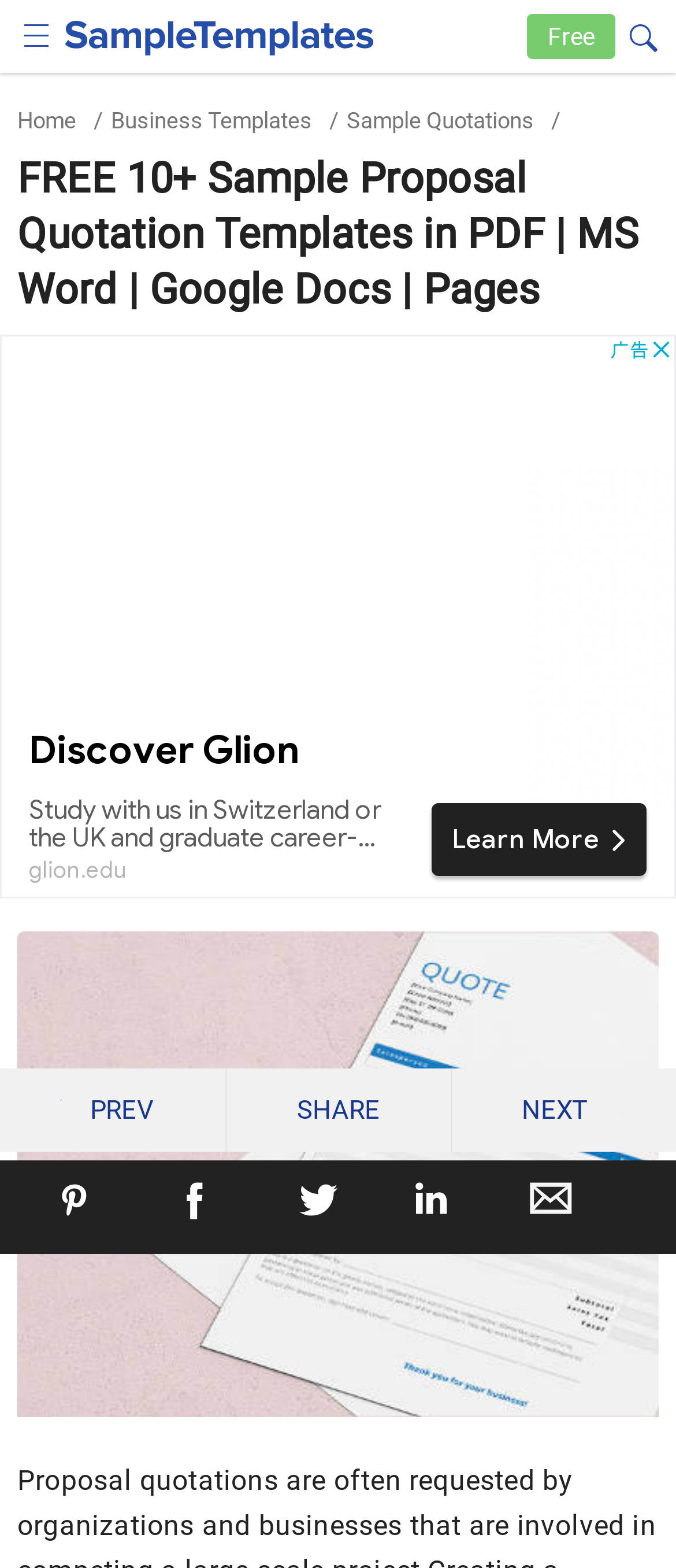Determine the bounding box coordinates of the element that should be clicked to execute the following command: "Visit the home page".

[0.026, 0.069, 0.113, 0.085]